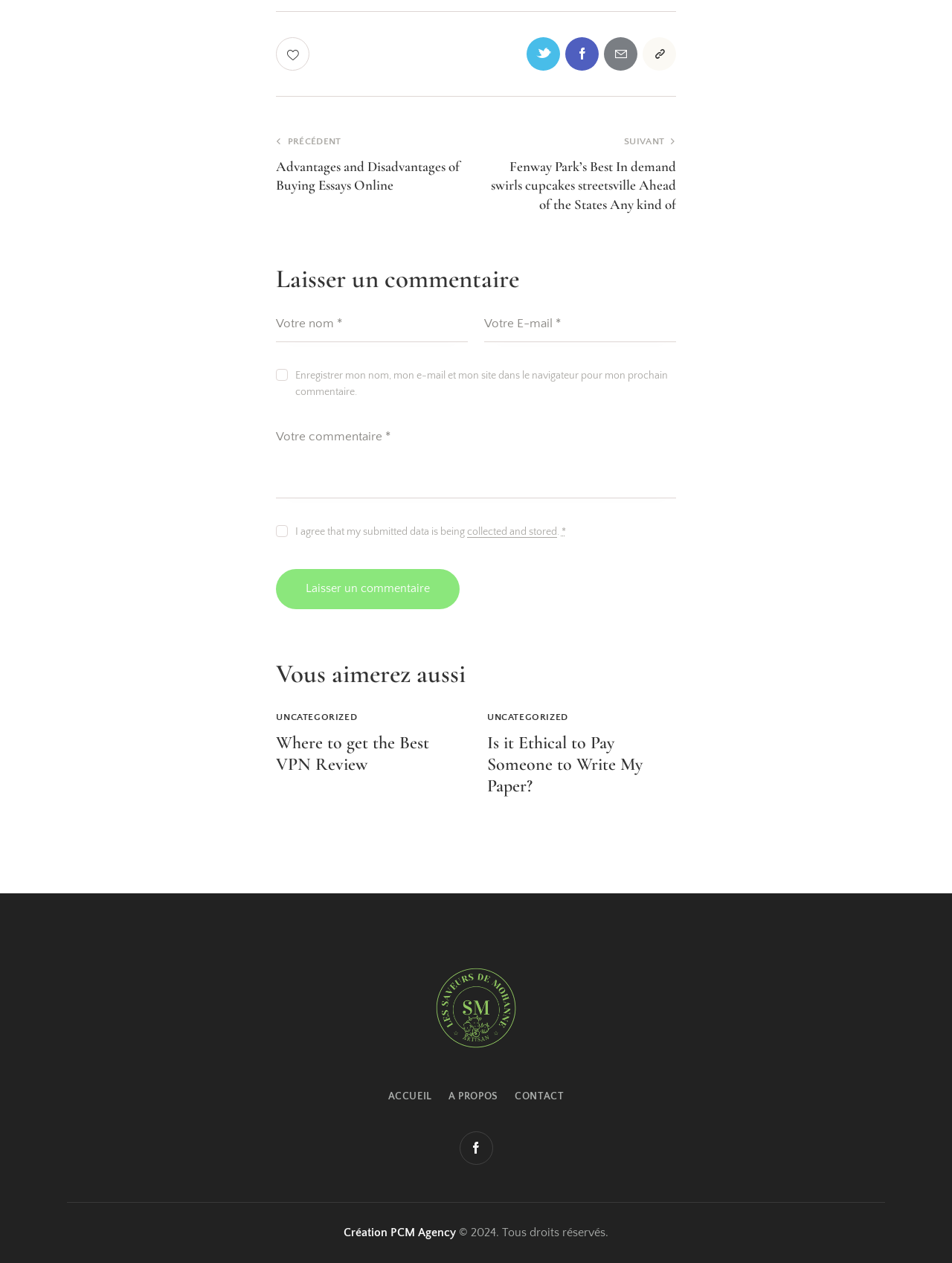What is the title of the section below the comment submission form?
Refer to the image and give a detailed answer to the query.

The section below the comment submission form has a heading 'Vous aimerez aussi', which means 'You will also like' in English, so the title of this section is 'Vous aimerez aussi'.